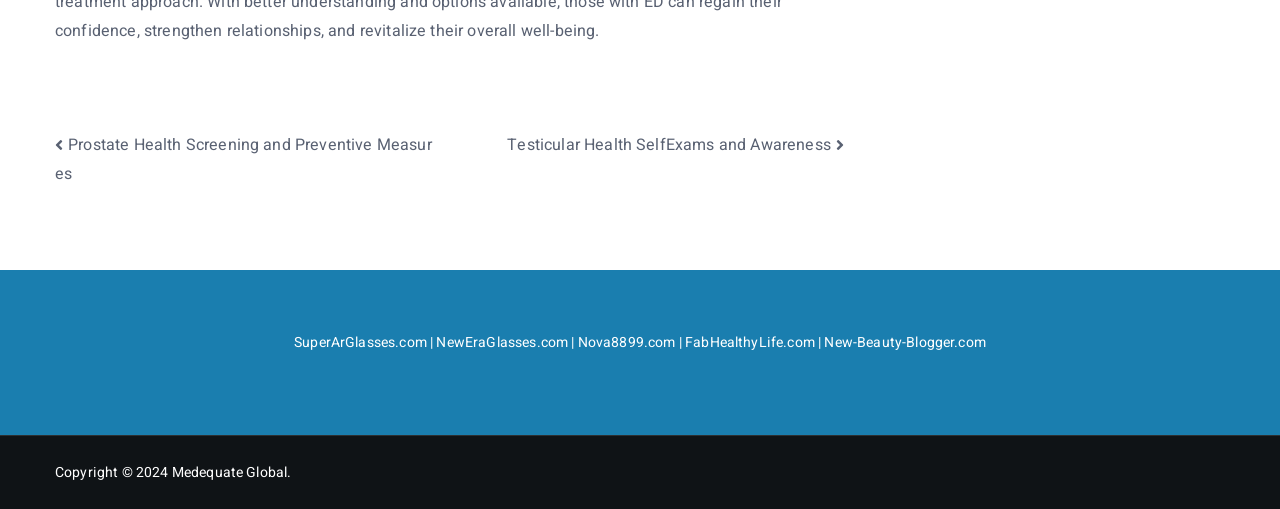Use a single word or phrase to answer the question:
How many links are in the post navigation section?

2